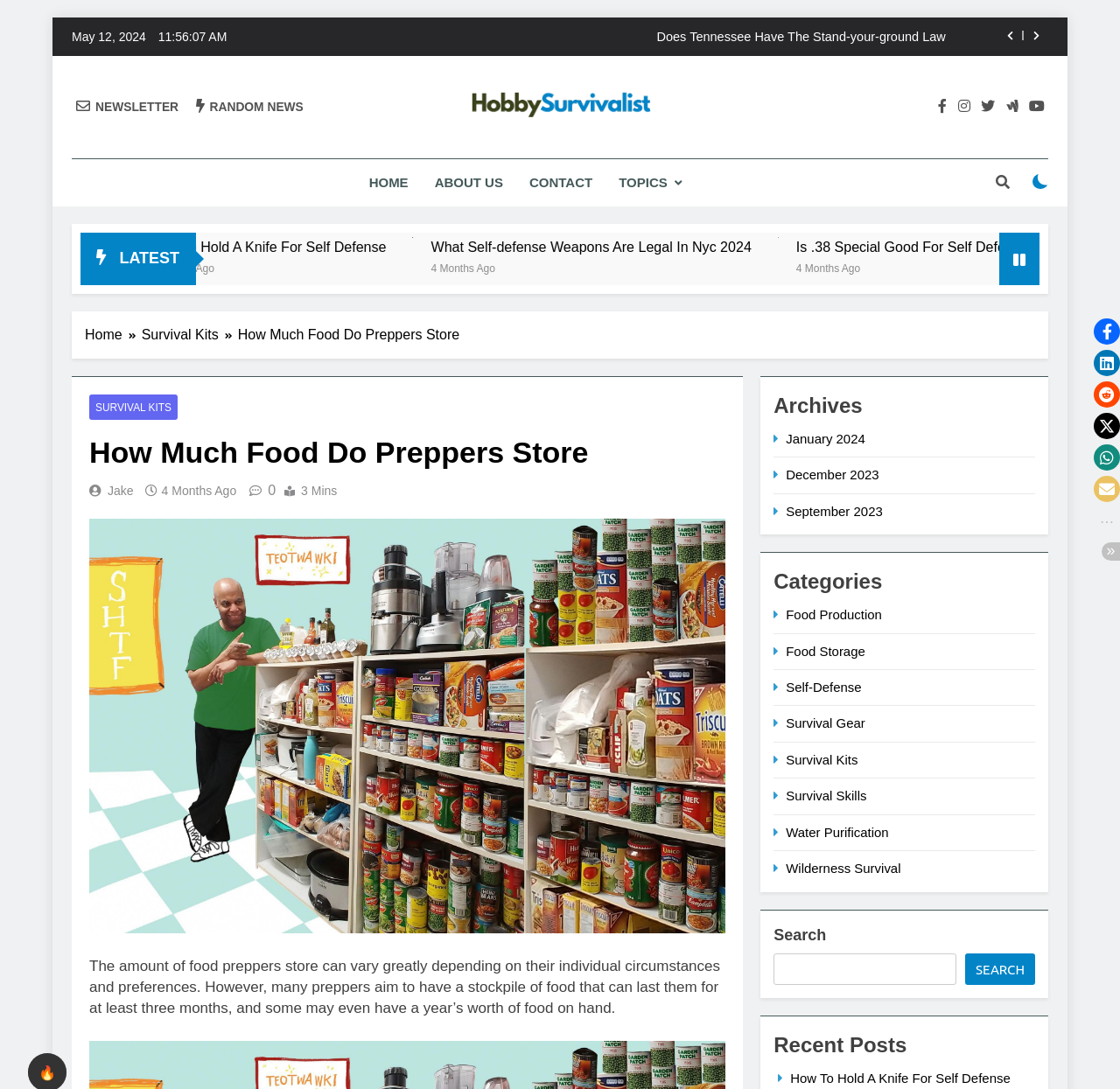How long does the author recommend storing food?
Please analyze the image and answer the question with as much detail as possible.

I found the text 'many preppers aim to have a stockpile of food that can last them for at least three months' in the main content of the webpage, which indicates the recommended duration for storing food.